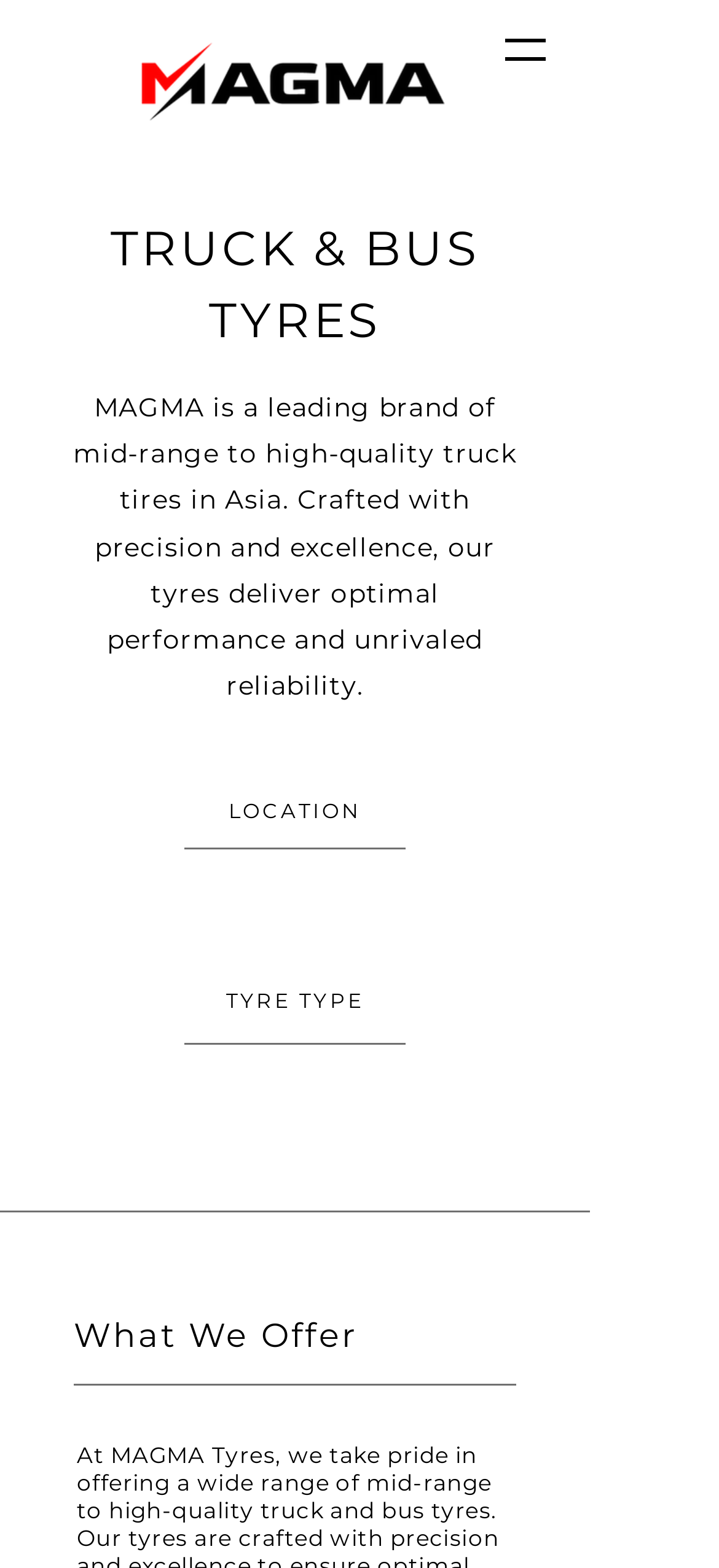What type of tyres does MAGMA offer? Based on the screenshot, please respond with a single word or phrase.

Mid-range to High-quality